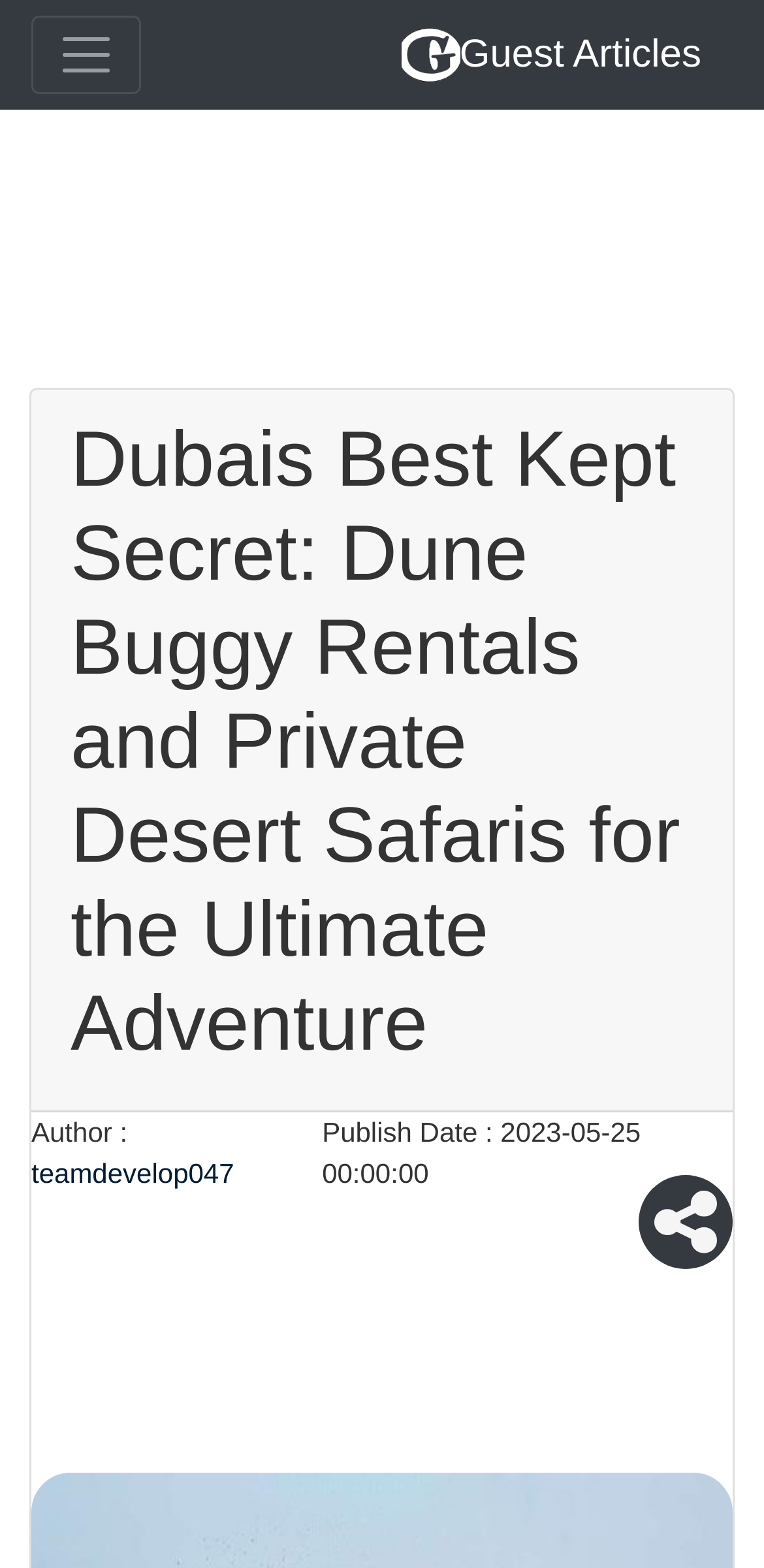Determine the bounding box coordinates (top-left x, top-left y, bottom-right x, bottom-right y) of the UI element described in the following text: Sitemap

None